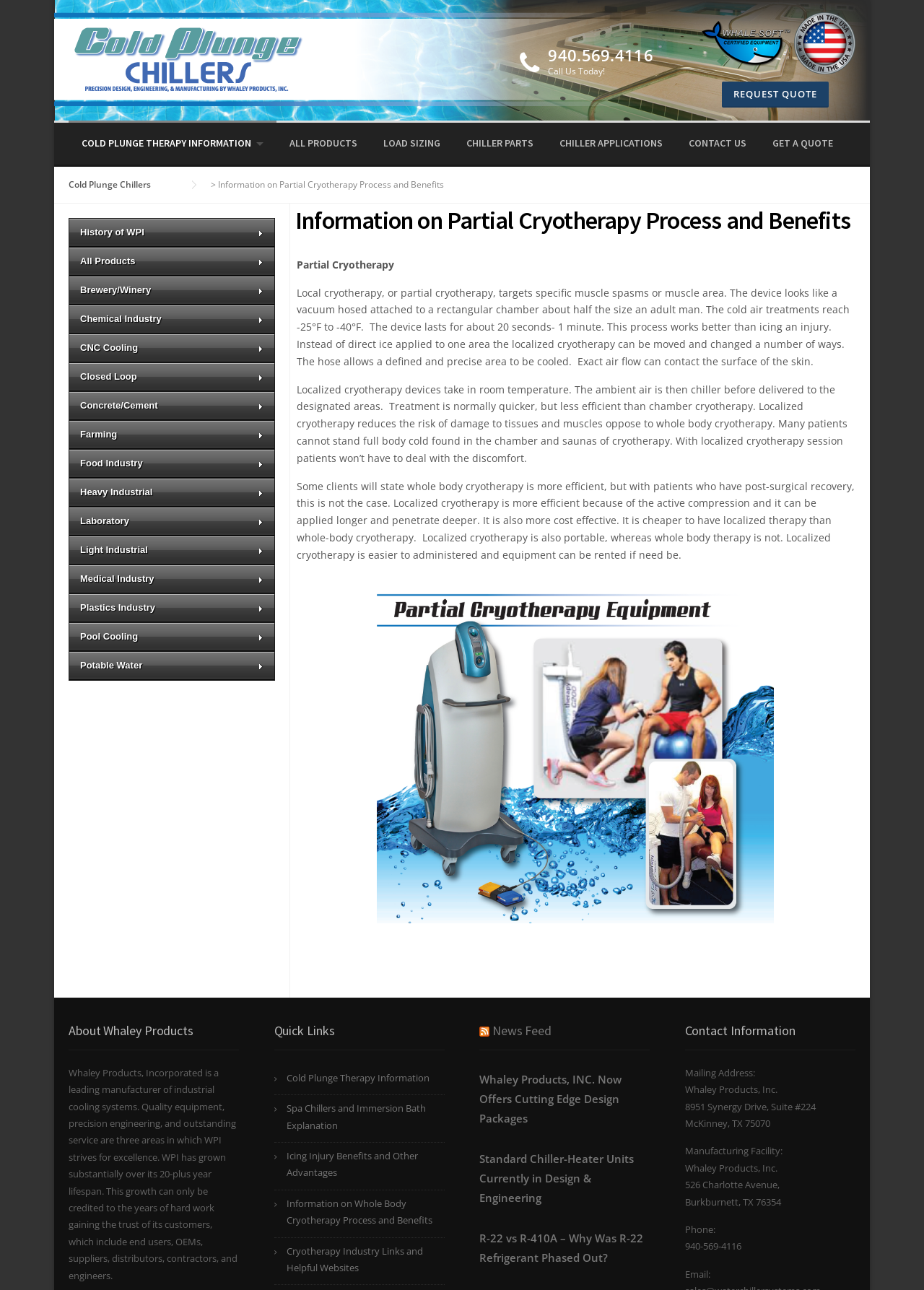What is the purpose of localized cryotherapy?
Can you give a detailed and elaborate answer to the question?

I found the purpose of localized cryotherapy by reading the article on partial cryotherapy process and benefits, which states that 'Local cryotherapy, or partial cryotherapy, targets specific muscle spasms or muscle area'.